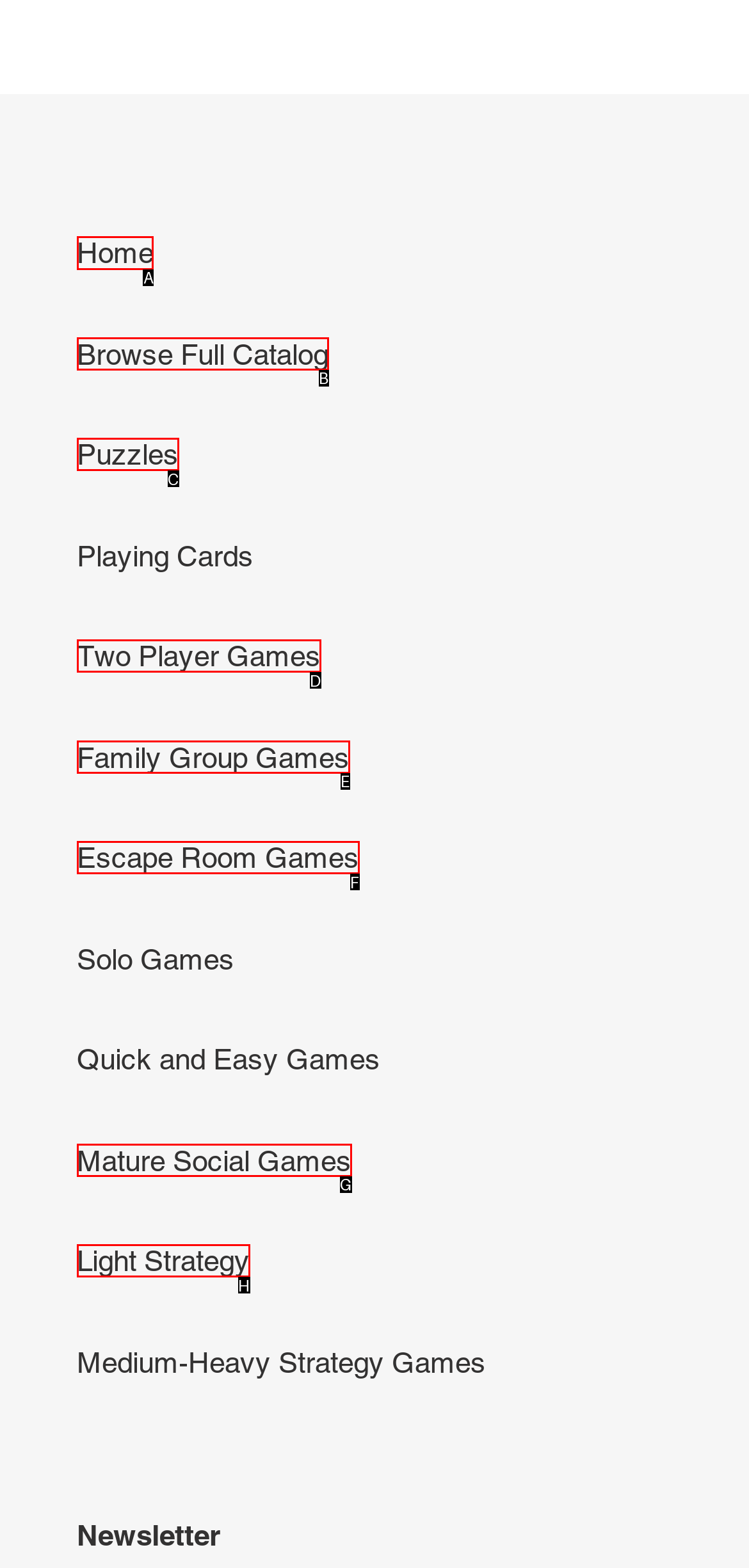Determine which HTML element should be clicked to carry out the following task: go to home page Respond with the letter of the appropriate option.

A